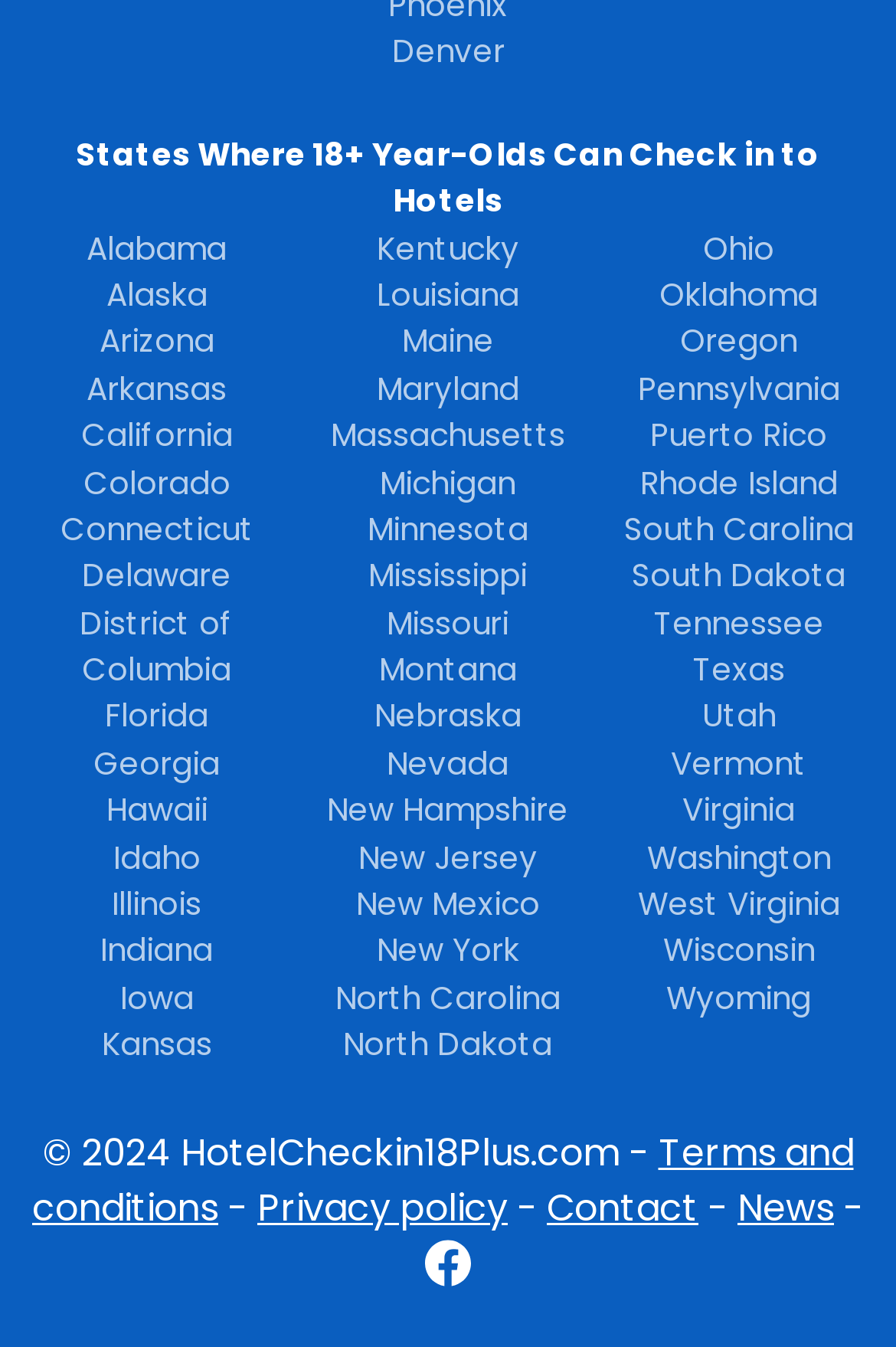Please provide the bounding box coordinate of the region that matches the element description: South Carolina. Coordinates should be in the format (top-left x, top-left y, bottom-right x, bottom-right y) and all values should be between 0 and 1.

[0.697, 0.377, 0.953, 0.409]